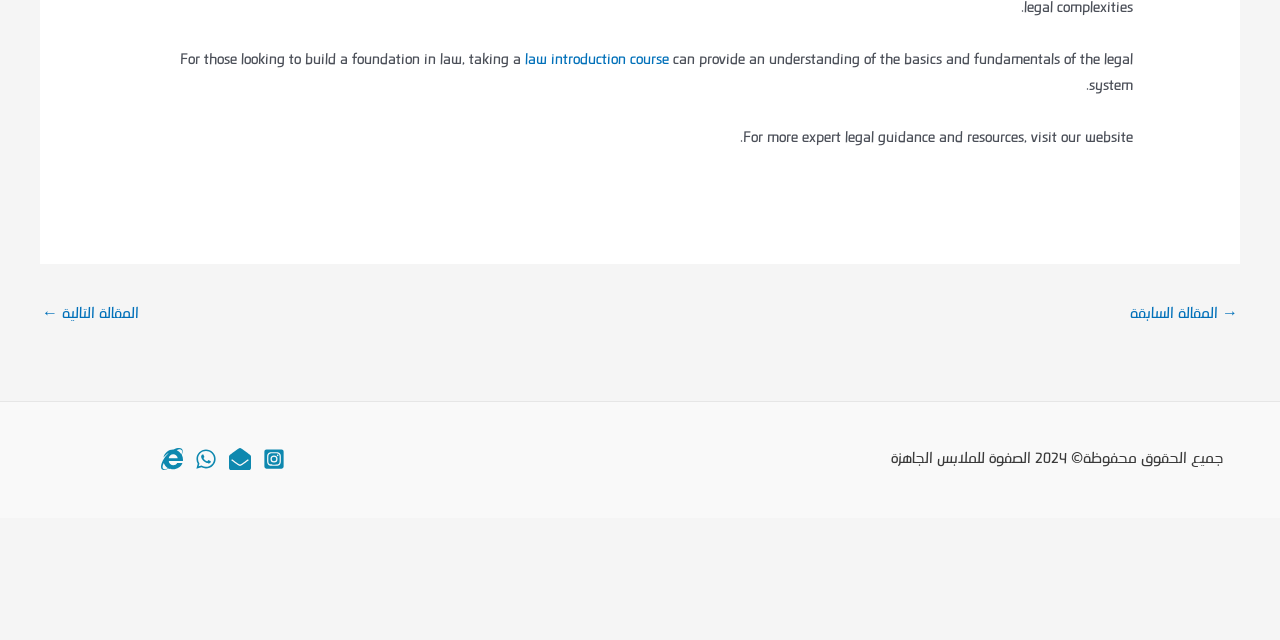Based on the element description → المقالة السابقة, identify the bounding box coordinates for the UI element. The coordinates should be in the format (top-left x, top-left y, bottom-right x, bottom-right y) and within the 0 to 1 range.

[0.883, 0.465, 0.967, 0.523]